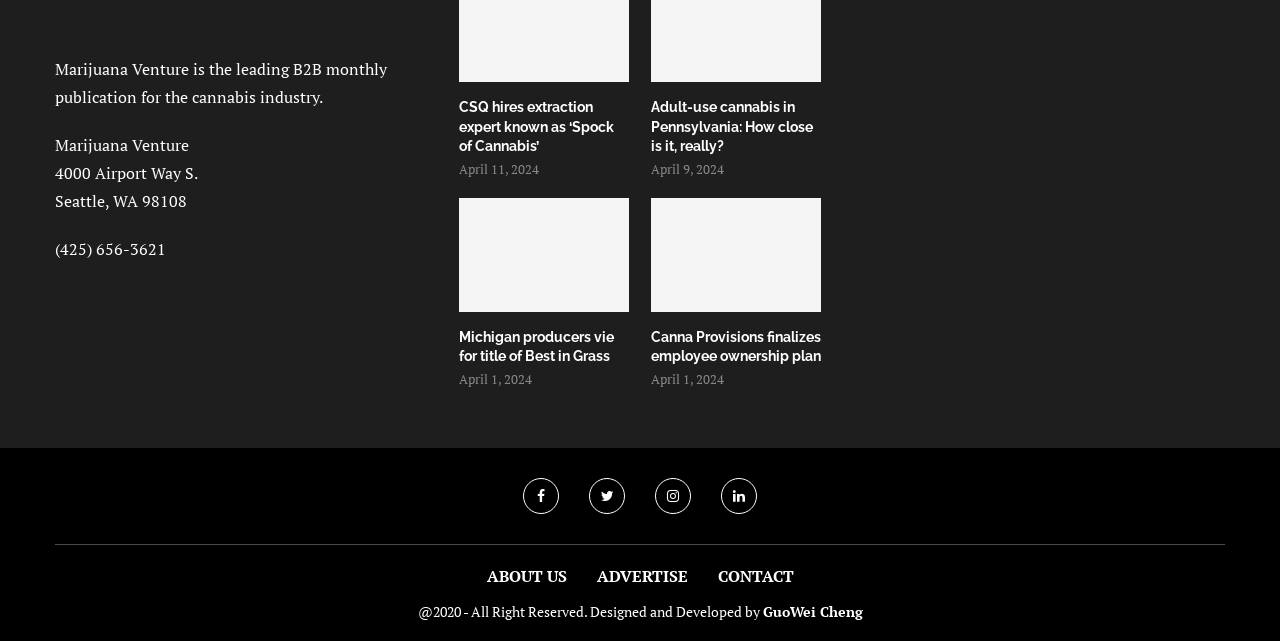Determine the bounding box coordinates of the area to click in order to meet this instruction: "Go to the ABOUT US page".

[0.38, 0.88, 0.443, 0.914]